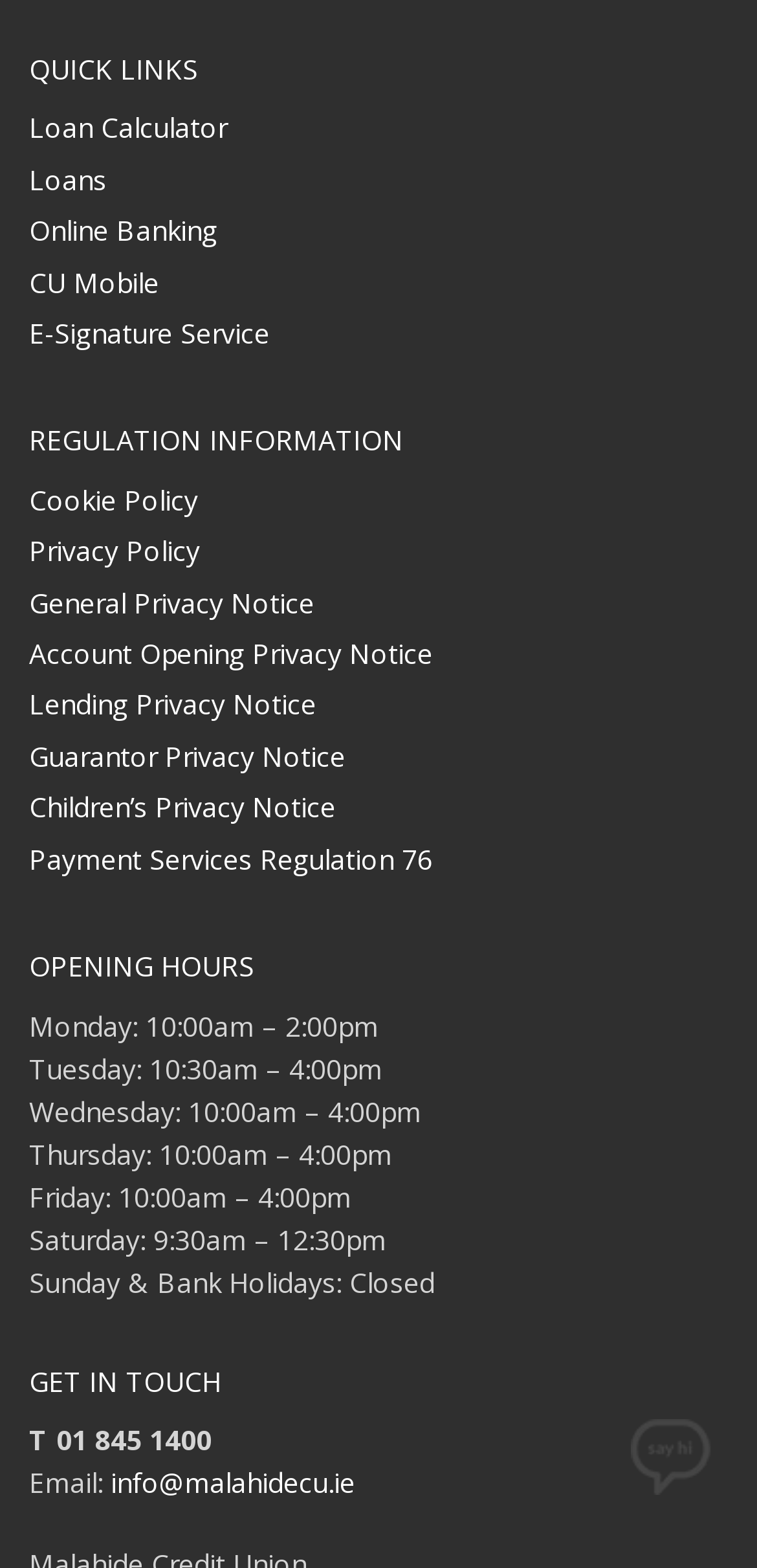Find the bounding box coordinates of the clickable region needed to perform the following instruction: "Send an email to info@malahidecu.ie". The coordinates should be provided as four float numbers between 0 and 1, i.e., [left, top, right, bottom].

[0.146, 0.934, 0.469, 0.957]